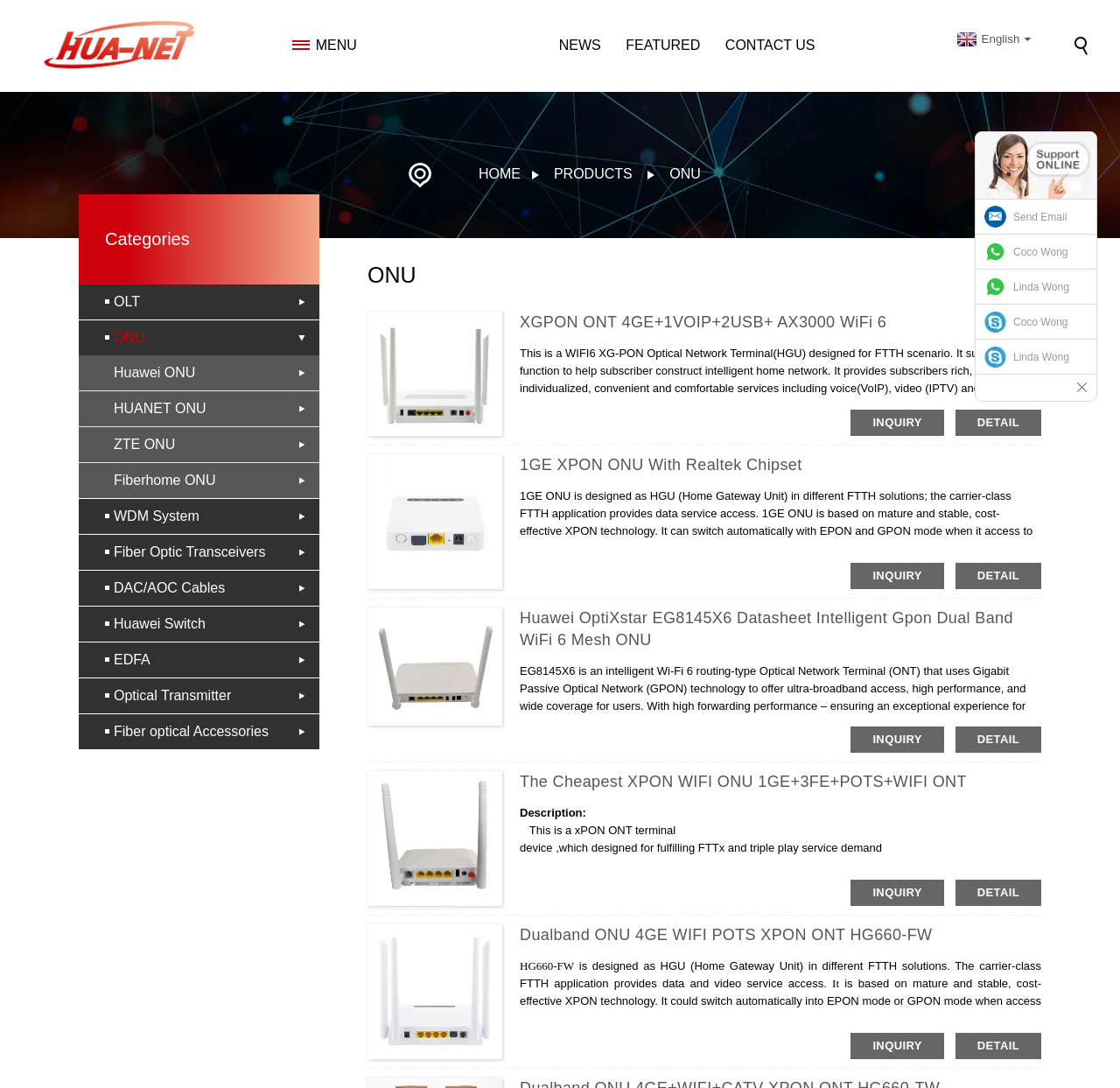Please determine the bounding box coordinates of the area that needs to be clicked to complete this task: 'Explore the ONU category'. The coordinates must be four float numbers between 0 and 1, formatted as [left, top, right, bottom].

[0.598, 0.153, 0.626, 0.167]